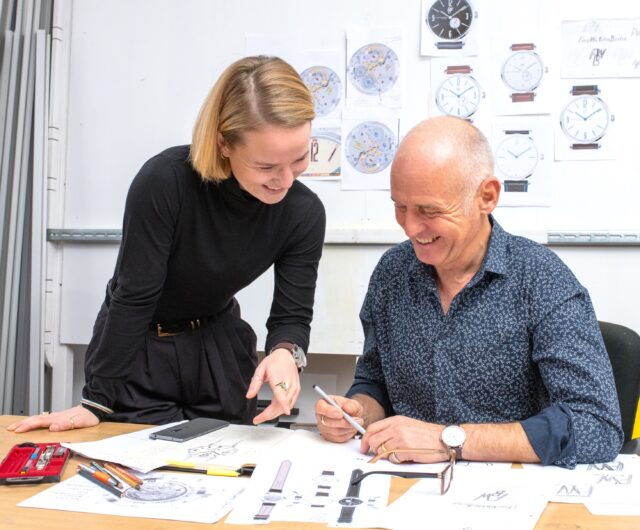What is the brand they are working on?
Using the details shown in the screenshot, provide a comprehensive answer to the question.

The caption explicitly mentions that the duo is collaborating on a project for FineWatchesBerlin, a brand that has been gaining traction since its inception, suggesting that they are working on a watch design project for this specific brand.